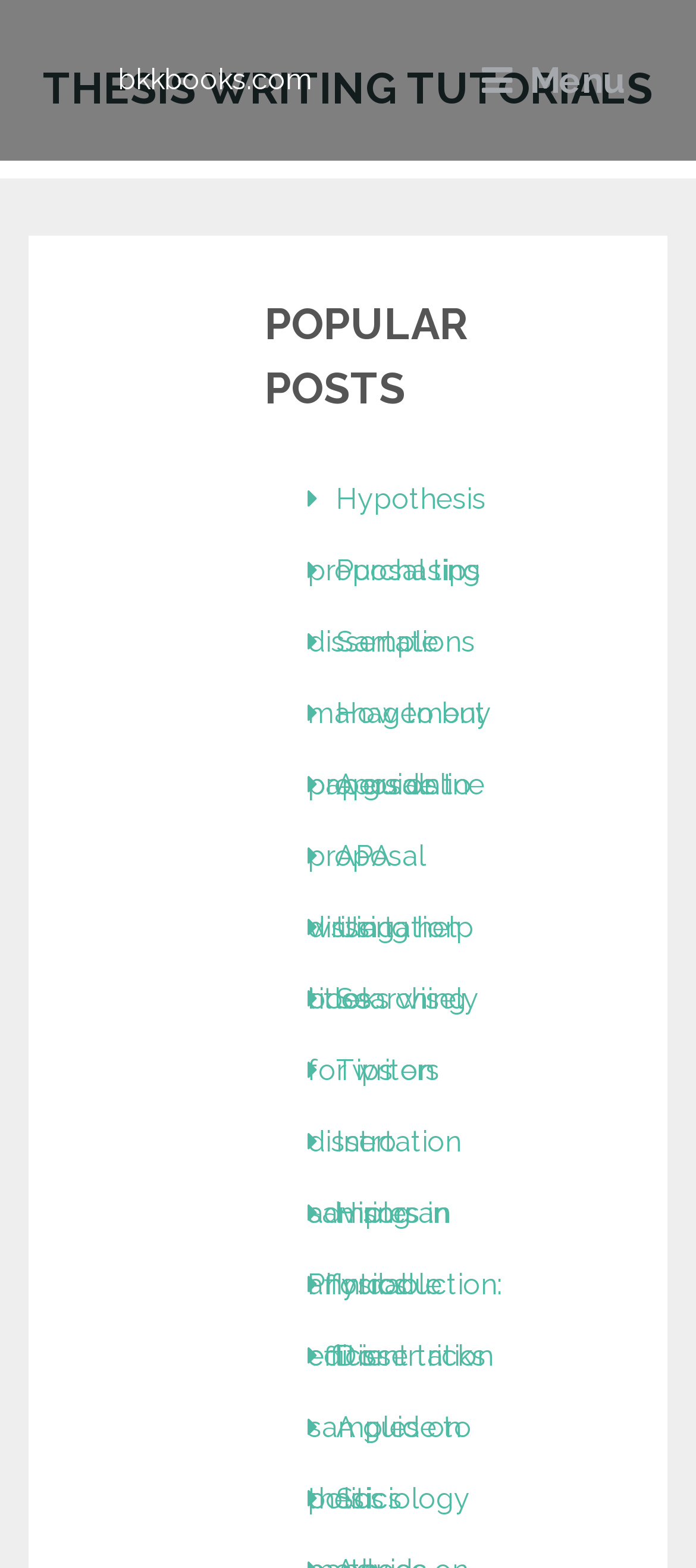Can you find the bounding box coordinates for the element to click on to achieve the instruction: "View popular posts"?

[0.38, 0.187, 0.62, 0.269]